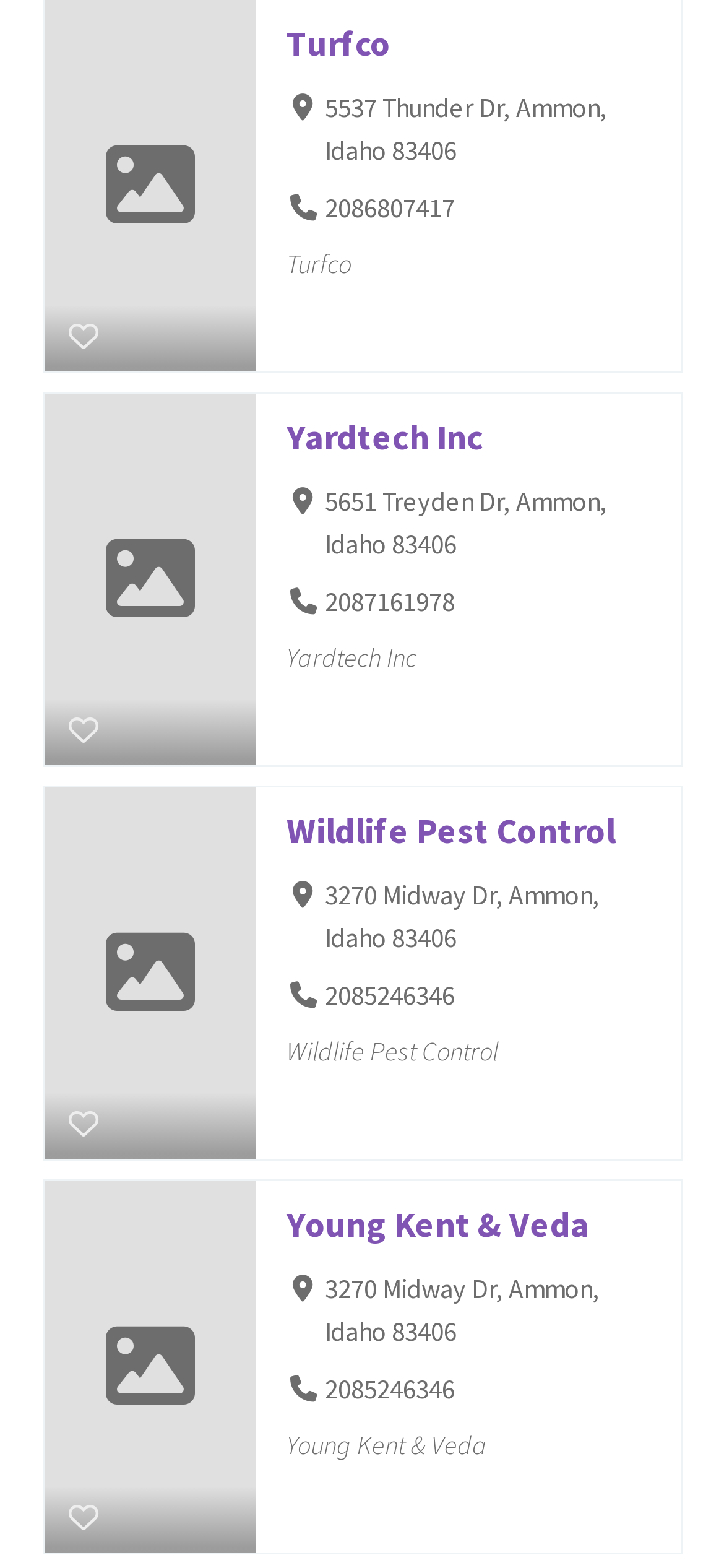Provide a one-word or one-phrase answer to the question:
What is the phone number of Turfco?

2086807417